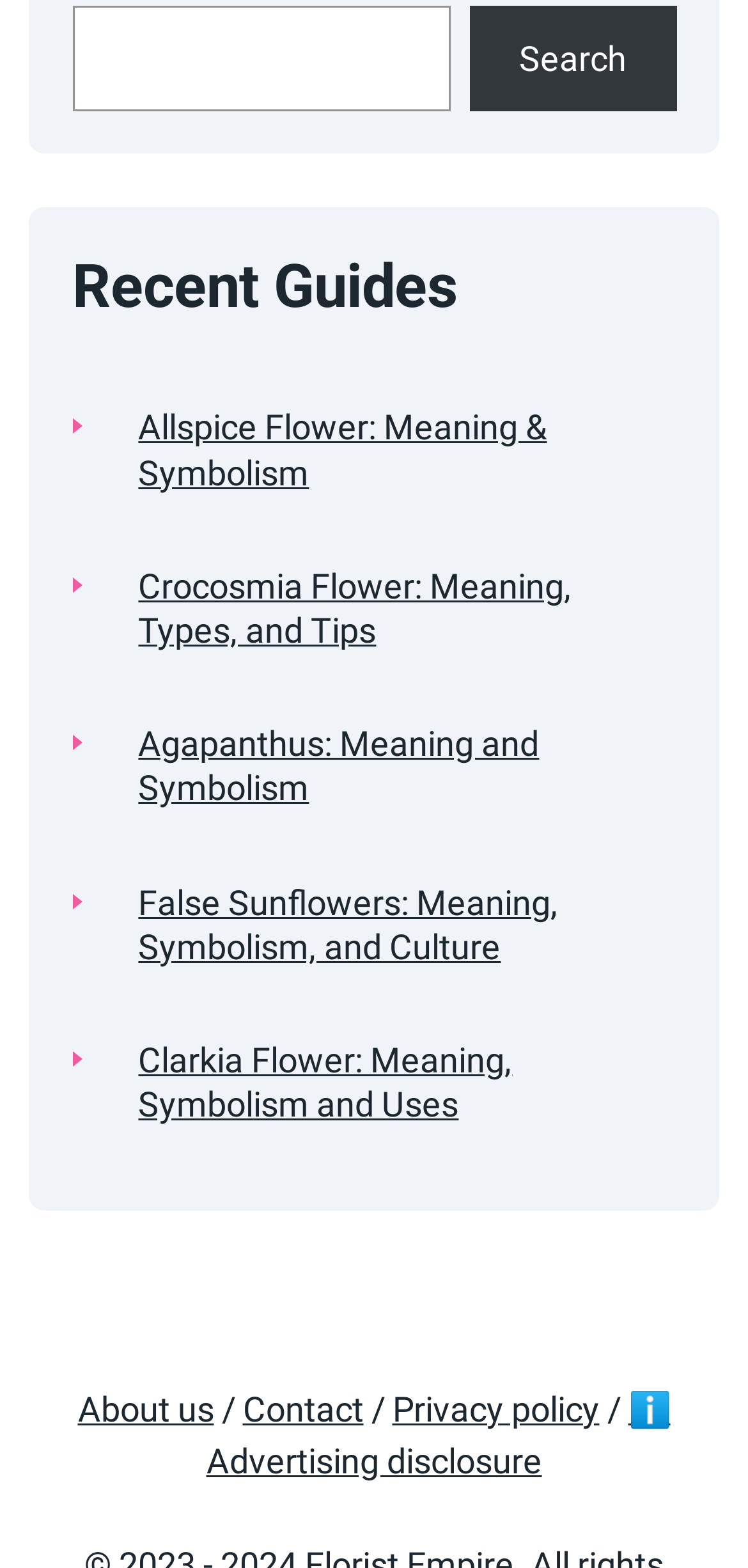Please study the image and answer the question comprehensively:
What is the section at the bottom of the webpage?

The section at the bottom of the webpage contains links to 'About us', 'Contact', 'Privacy policy', and 'Advertising disclosure', which are typical components of a website's footer.